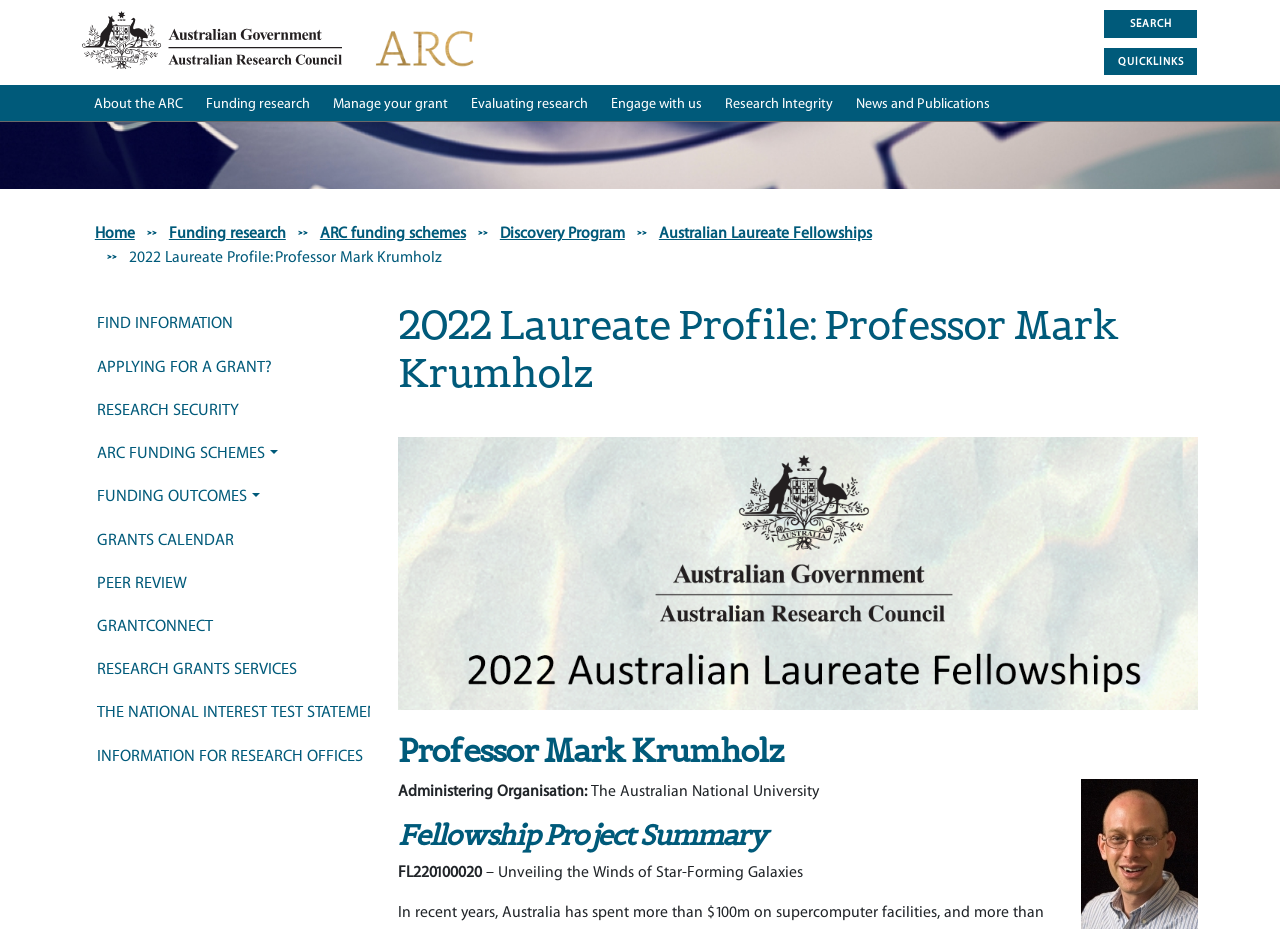What is the bounding box coordinate of the Australian Government logo?
Look at the image and provide a short answer using one word or a phrase.

[0.311, 0.471, 0.936, 0.764]